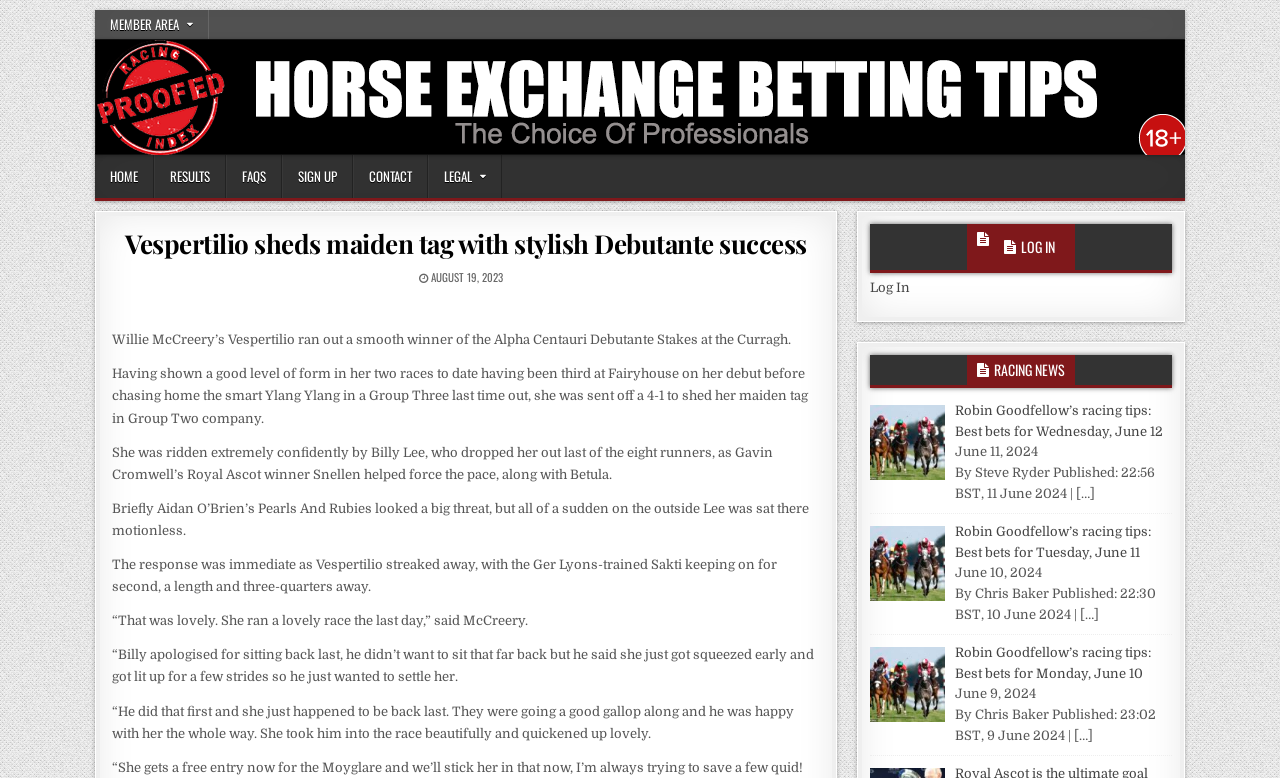What is the name of the race where Vespertilio won?
Using the visual information, reply with a single word or short phrase.

Alpha Centauri Debutante Stakes